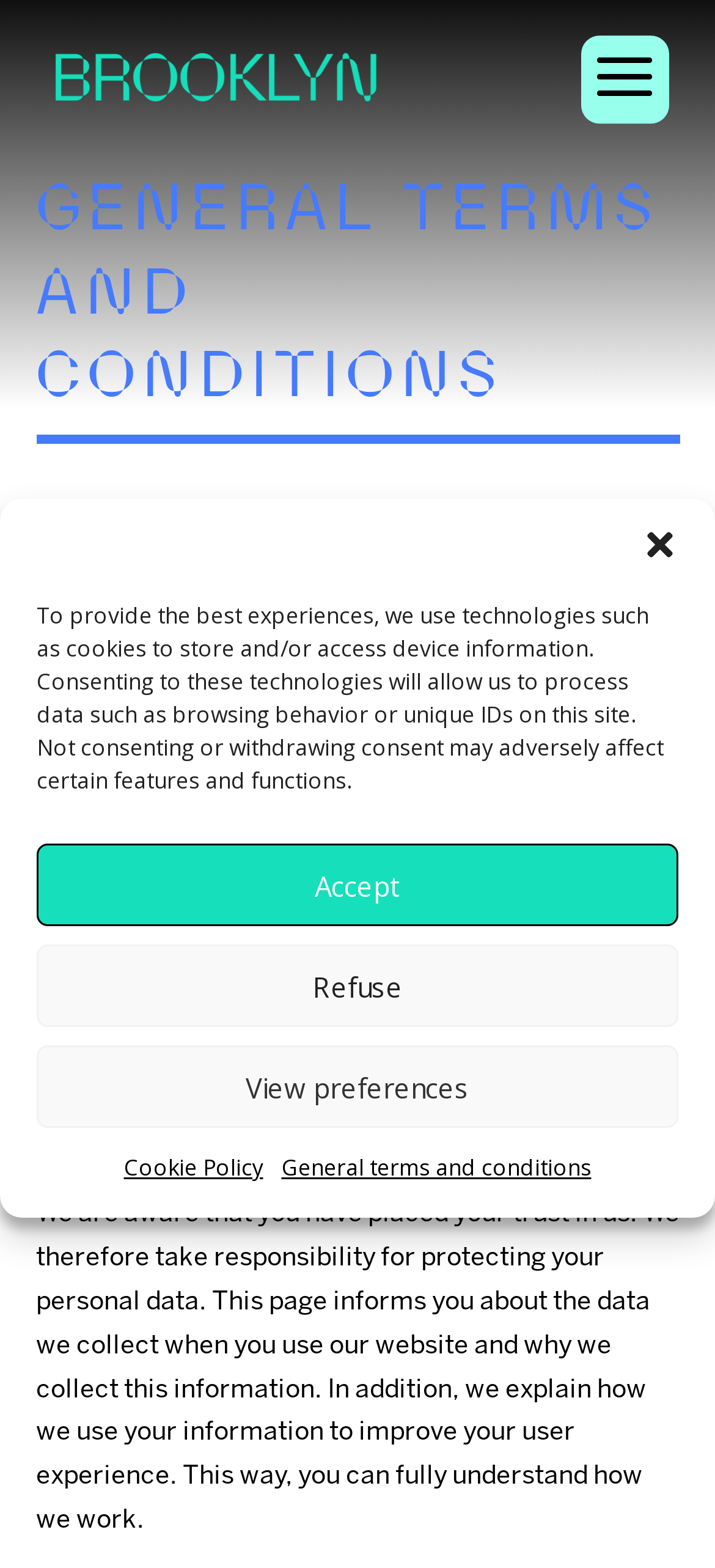What is the address of the registered office?
Using the image as a reference, deliver a detailed and thorough answer to the question.

I found the address of the registered office in the static text element that says 'Address of the registered office: Avenue Louise 489, 1050 Brussels'.